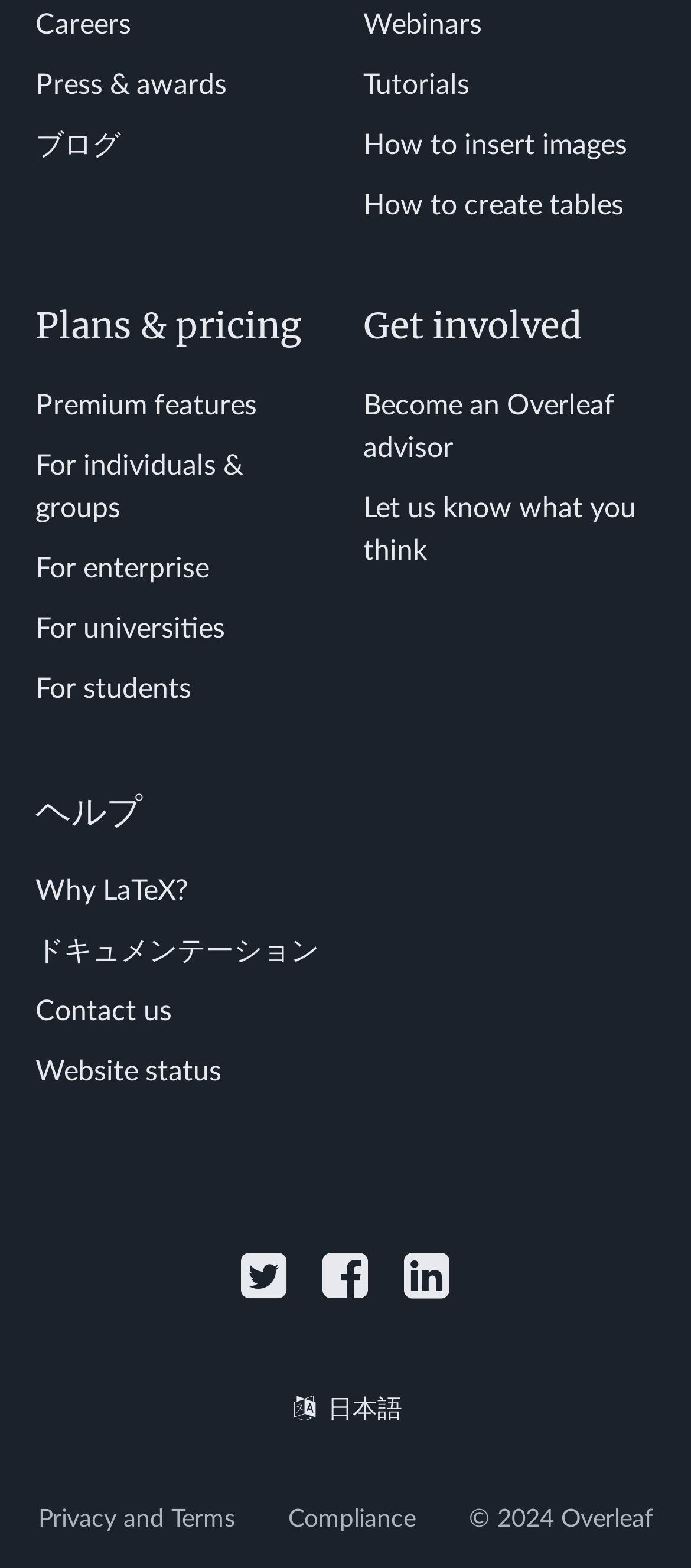Identify the bounding box coordinates of the area that should be clicked in order to complete the given instruction: "Click on Careers". The bounding box coordinates should be four float numbers between 0 and 1, i.e., [left, top, right, bottom].

[0.051, 0.006, 0.19, 0.024]